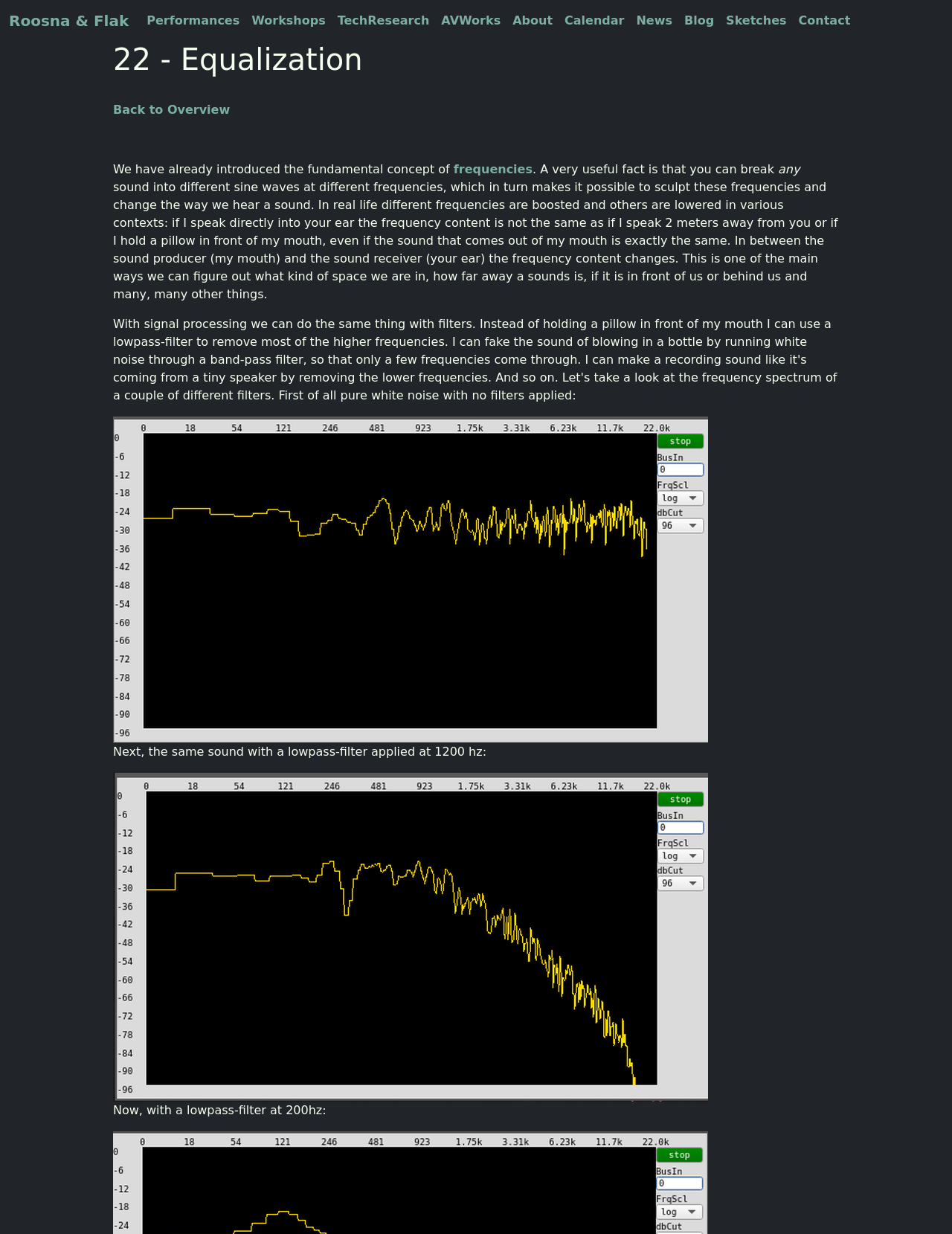What is the topic of the current page?
Please provide a single word or phrase as your answer based on the screenshot.

Equalization